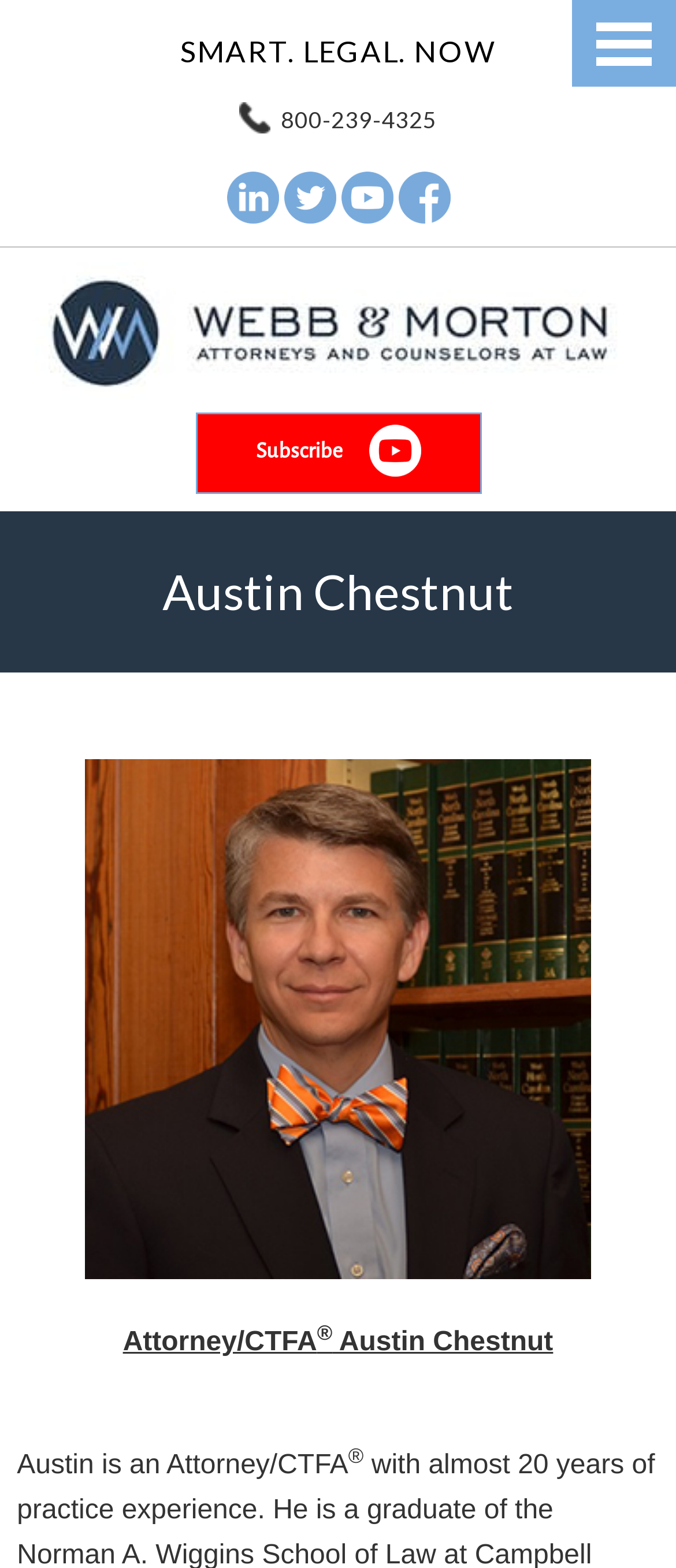Create a detailed summary of all the visual and textual information on the webpage.

The webpage is about Attorney Austin Chestnut, with a prominent heading "SMART. LEGAL. NOW" at the top. Below this heading, there is a row of social media links, including LinkedIn, Twitter, Youtube, and Facebook, each accompanied by its respective icon. 

To the left of these social media links, there is a site logo. Above the social media links, there are two "Skip to" links, one for main content and one for footer, positioned at the top-left corner of the page.

In the main content area, there is a large heading "Austin Chestnut" with the subtitle "Attorney/CTFA®" and the text "Austin is an Attorney/CTFA®" below it. The "CTFA" abbreviation is followed by a superscript "®" symbol. 

On the right side of the page, there is a link "Subscribe covid youtube" with a covid youtube icon next to it. At the top-right corner, there is a phone number link "800-239-4325".